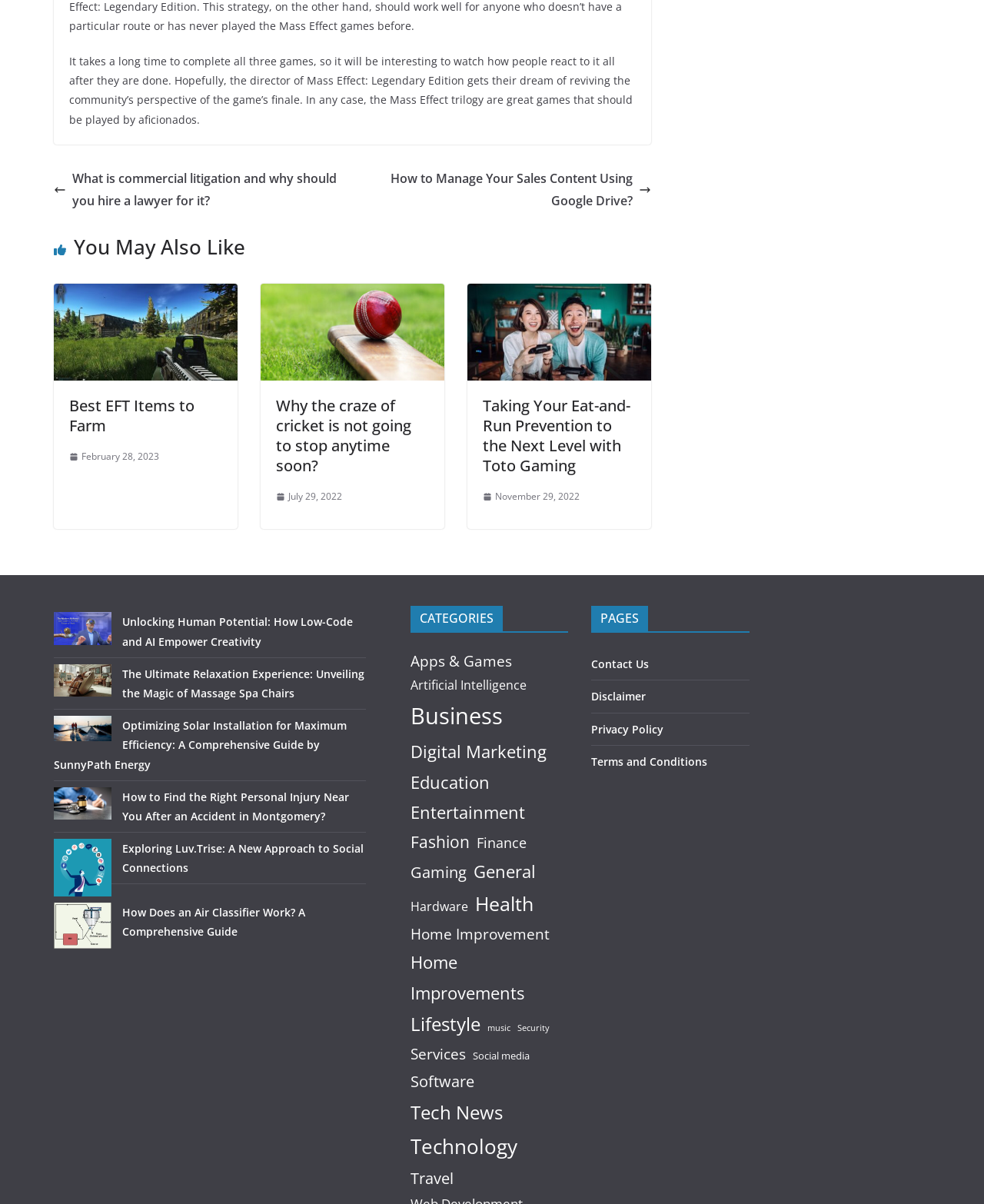Can you provide the bounding box coordinates for the element that should be clicked to implement the instruction: "Check 'February 28, 2023'"?

[0.07, 0.372, 0.162, 0.386]